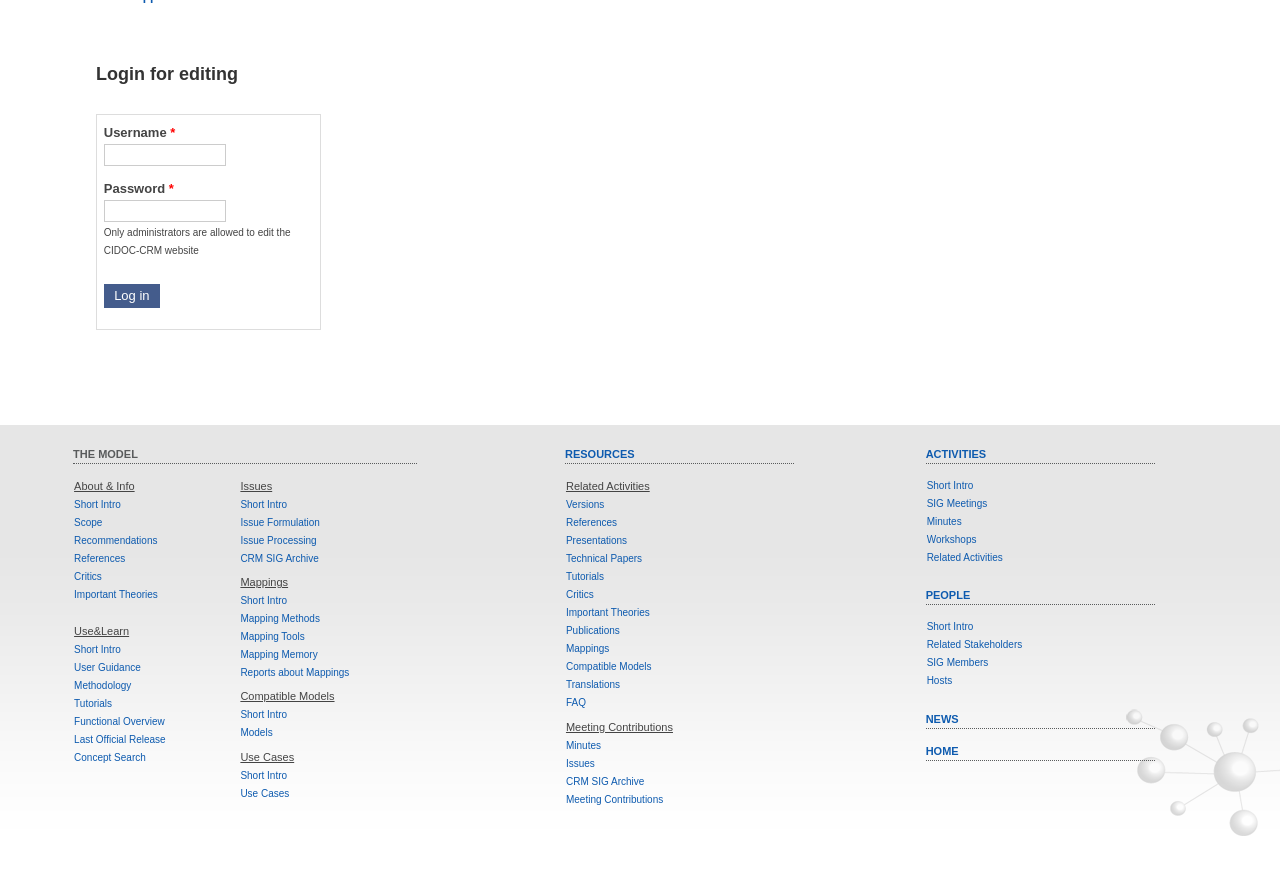Locate and provide the bounding box coordinates for the HTML element that matches this description: "Functional Overview".

[0.058, 0.818, 0.129, 0.831]